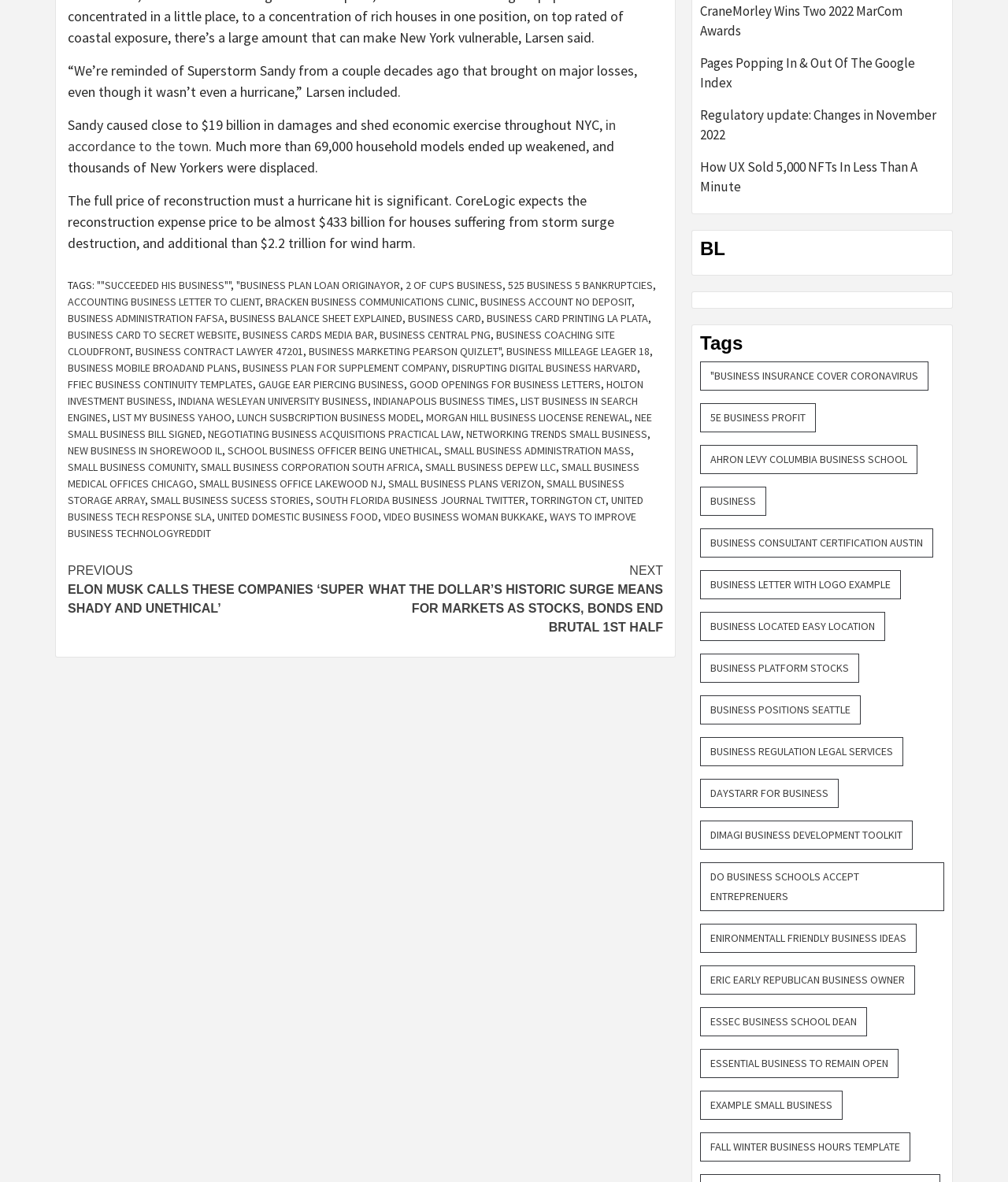Please analyze the image and give a detailed answer to the question:
What is the topic of the article?

The topic of the article can be inferred from the text content, which mentions Superstorm Sandy and its damages, as well as the reconstruction cost price. Therefore, the topic of the article is related to hurricane damage.